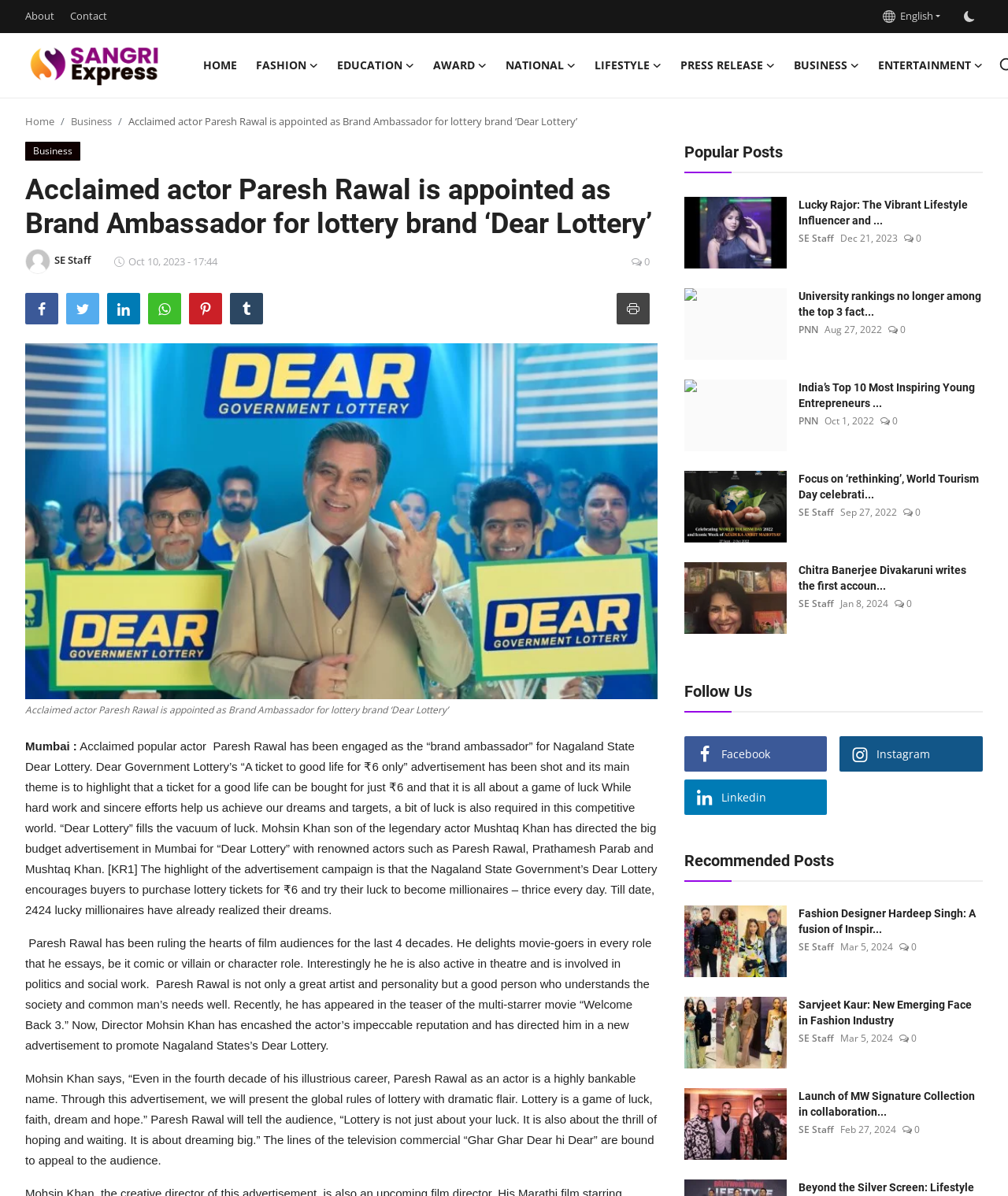What is the name of the actor appointed as brand ambassador?
Based on the image, answer the question with as much detail as possible.

The webpage mentions that acclaimed popular actor Paresh Rawal has been engaged as the brand ambassador for Nagaland State Dear Lottery.